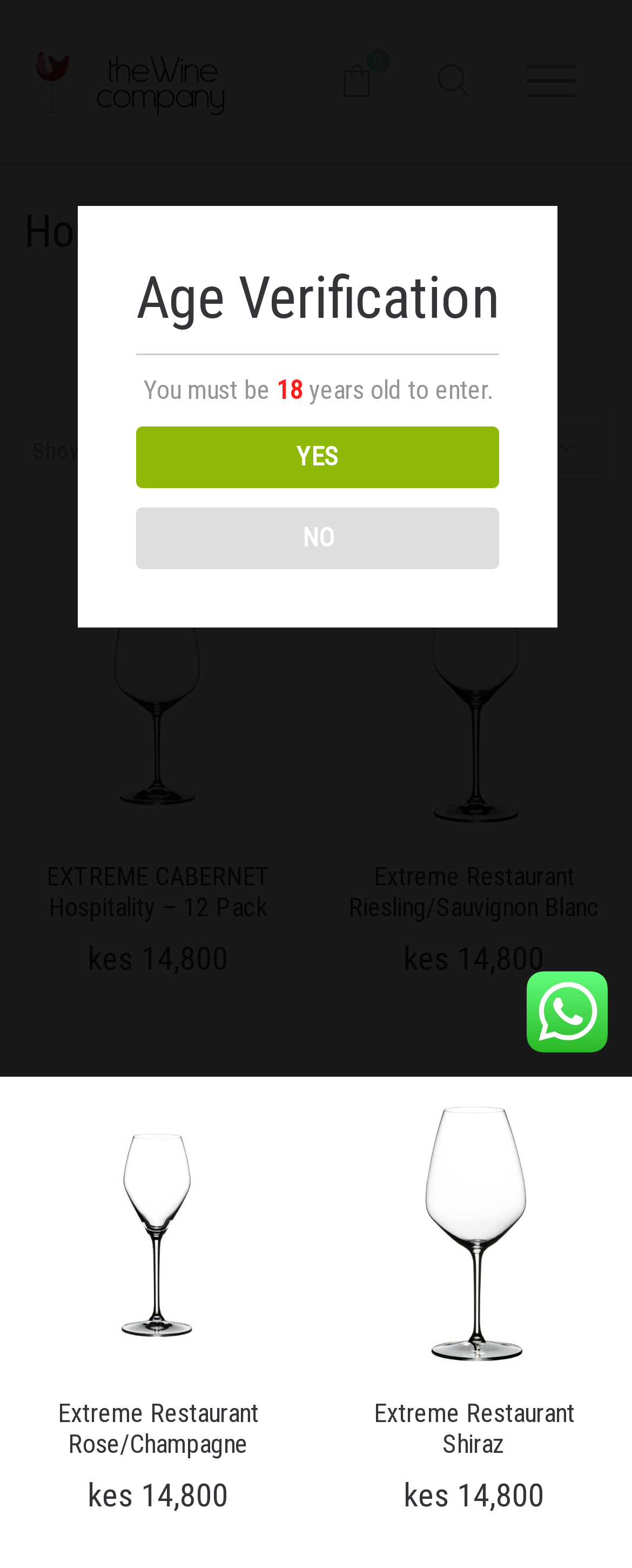Give a short answer to this question using one word or a phrase:
What is the age requirement to enter the website?

18 years old